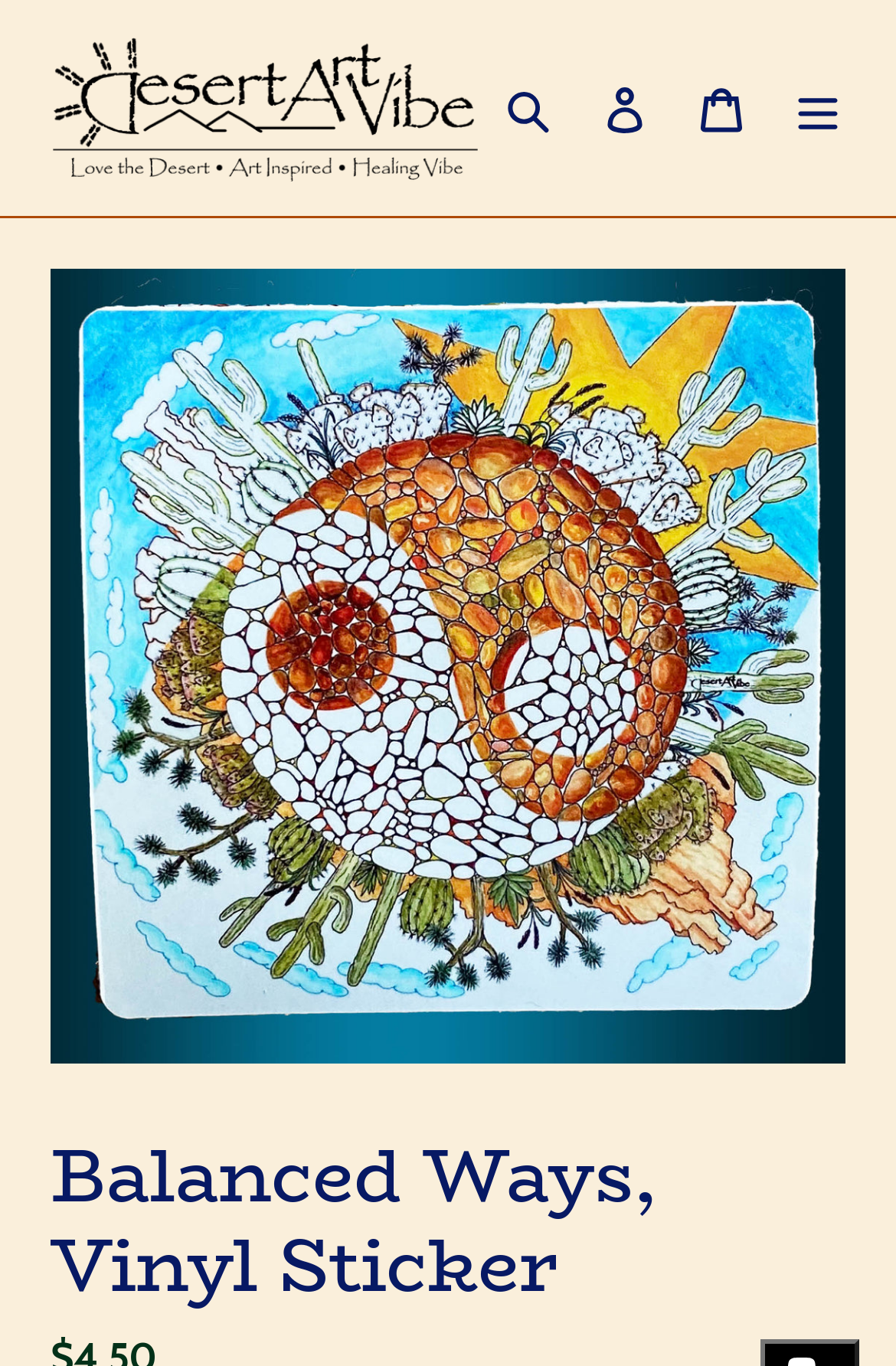How many navigation links are there?
Examine the image and give a concise answer in one word or a short phrase.

3